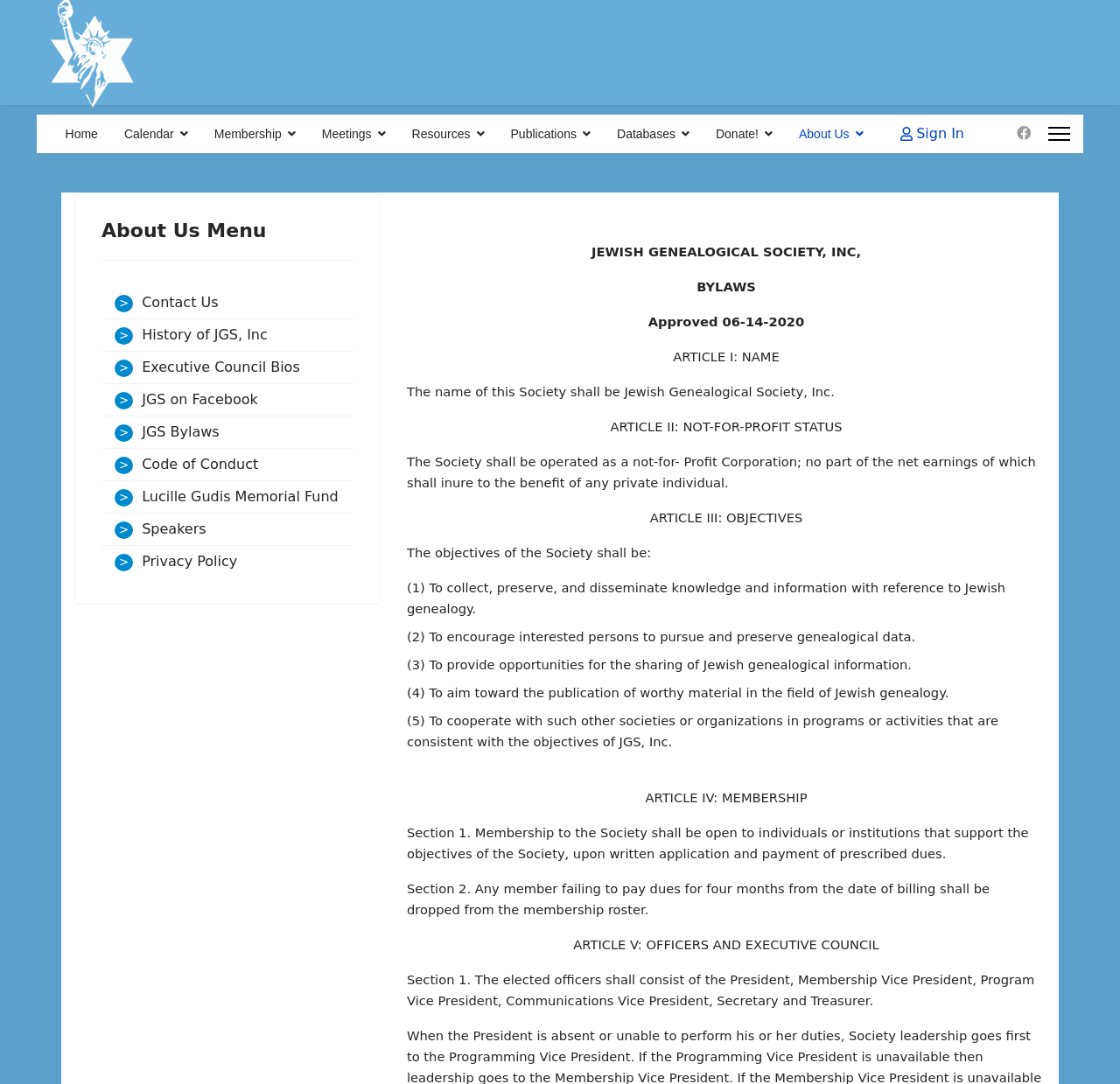Specify the bounding box coordinates of the element's area that should be clicked to execute the given instruction: "Click on the Home link". The coordinates should be four float numbers between 0 and 1, i.e., [left, top, right, bottom].

[0.047, 0.115, 0.099, 0.132]